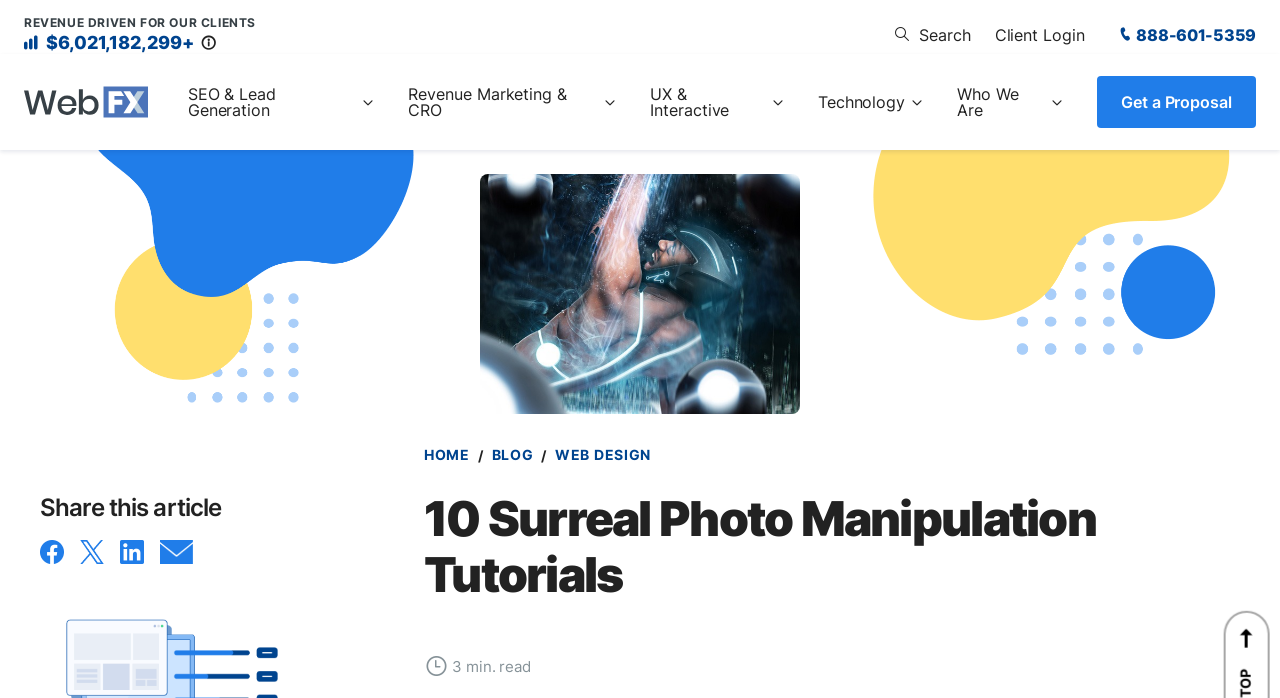Pinpoint the bounding box coordinates of the clickable area necessary to execute the following instruction: "Login to client area". The coordinates should be given as four float numbers between 0 and 1, namely [left, top, right, bottom].

[0.771, 0.027, 0.854, 0.073]